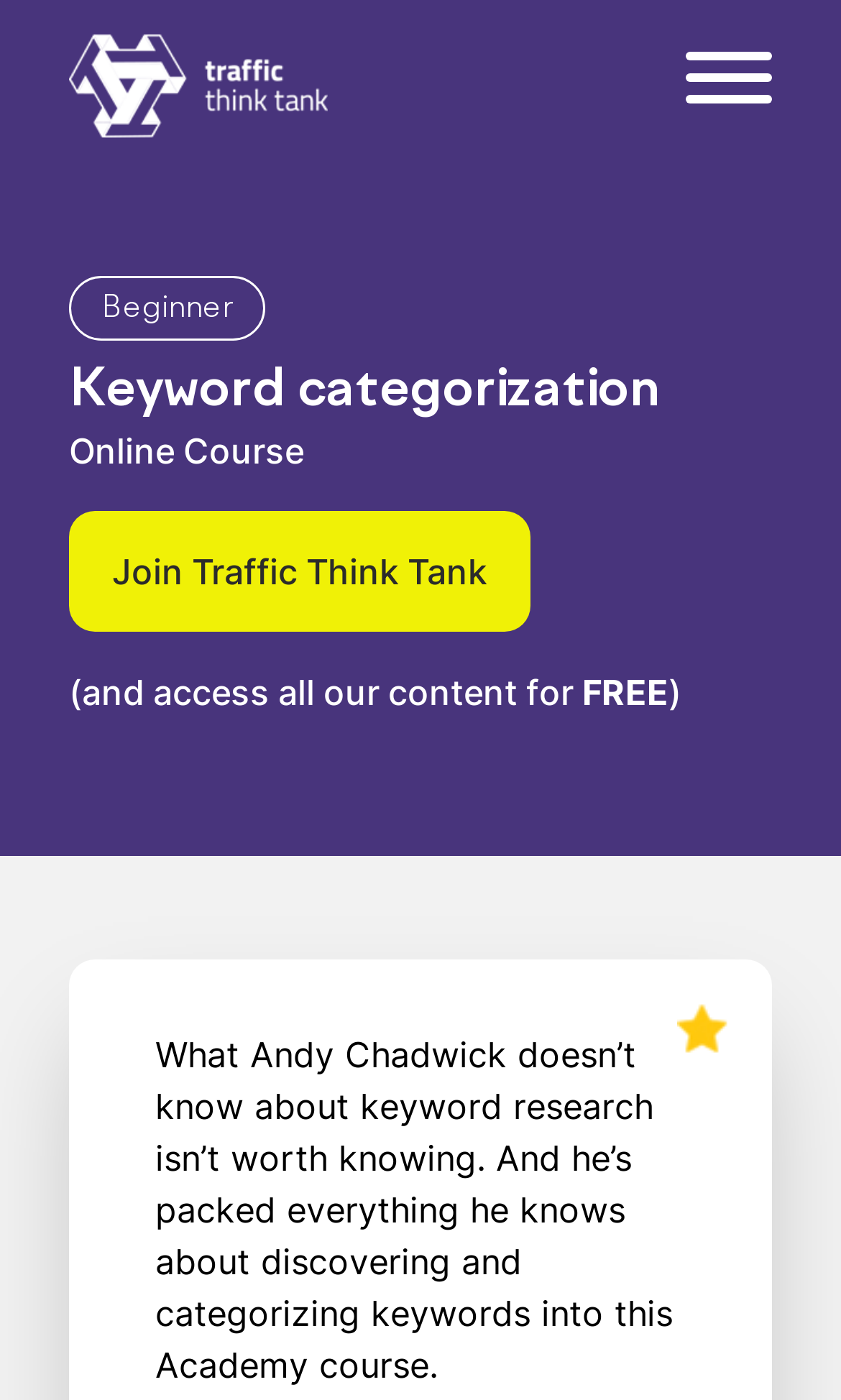Given the element description: "Traffic Think Tank", predict the bounding box coordinates of the UI element it refers to, using four float numbers between 0 and 1, i.e., [left, top, right, bottom].

[0.082, 0.025, 0.5, 0.098]